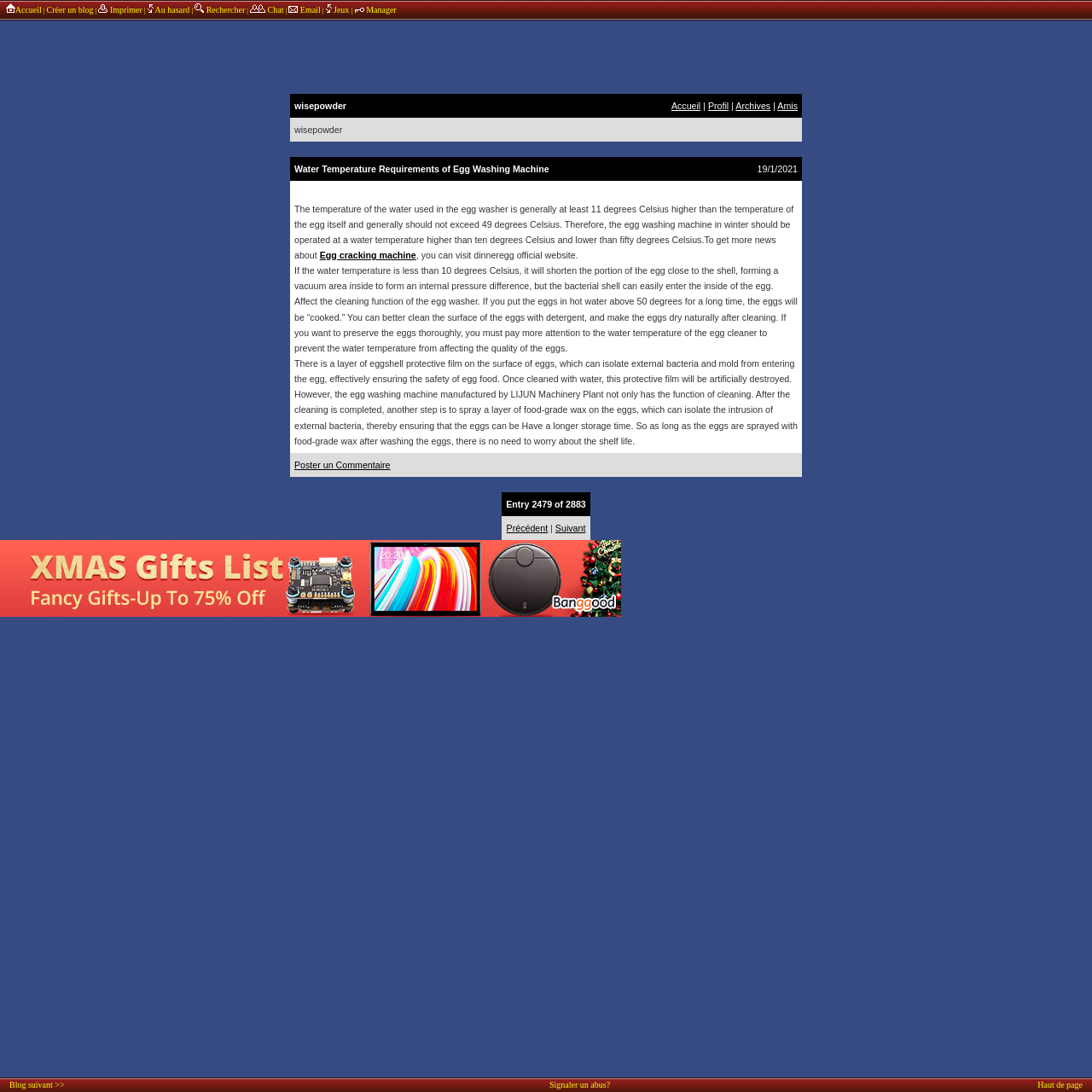Please identify the bounding box coordinates of the element I should click to complete this instruction: 'read more about Egg cracking machine'. The coordinates should be given as four float numbers between 0 and 1, like this: [left, top, right, bottom].

[0.293, 0.229, 0.381, 0.238]